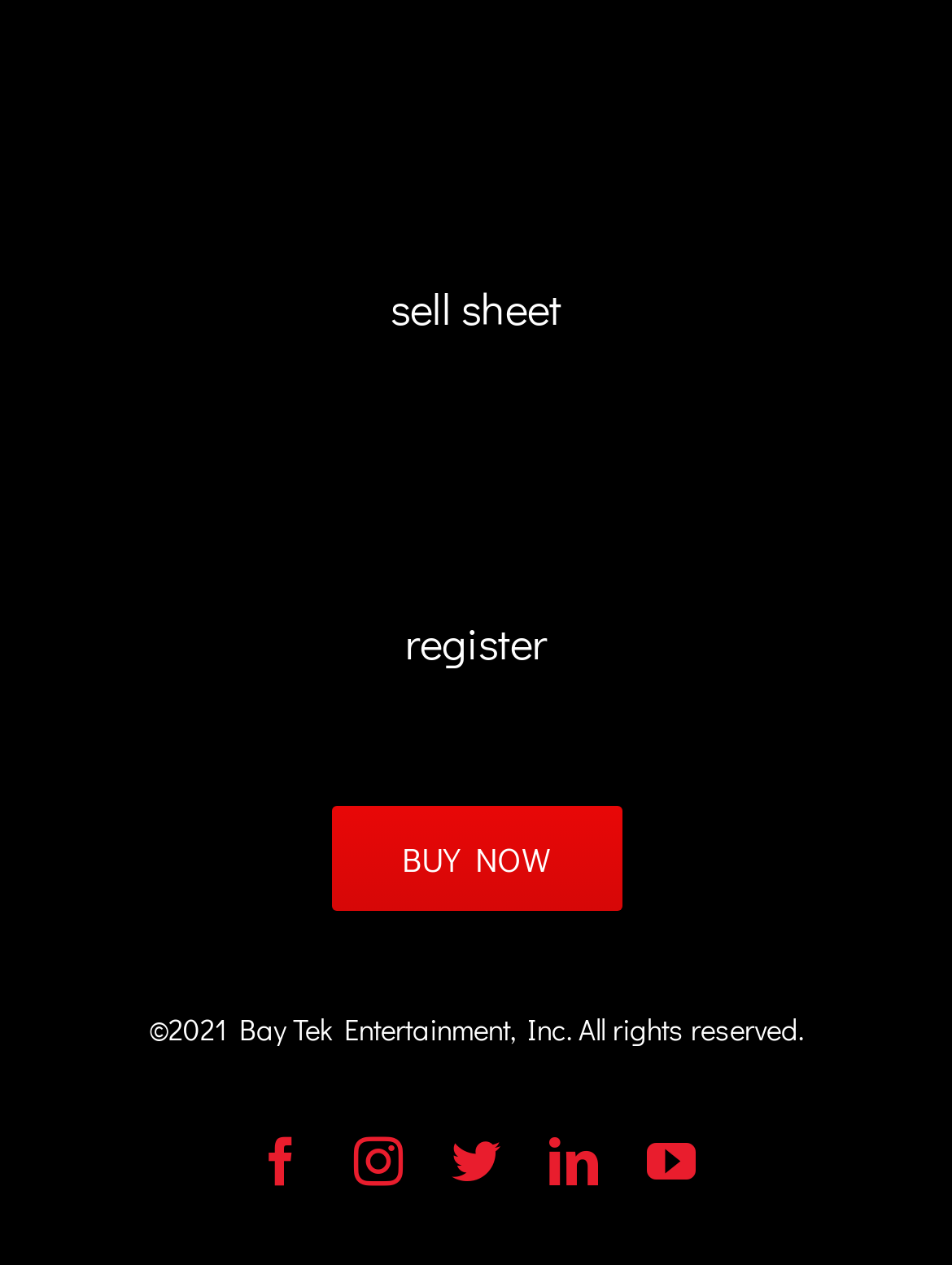Kindly provide the bounding box coordinates of the section you need to click on to fulfill the given instruction: "visit Facebook".

[0.269, 0.899, 0.321, 0.938]